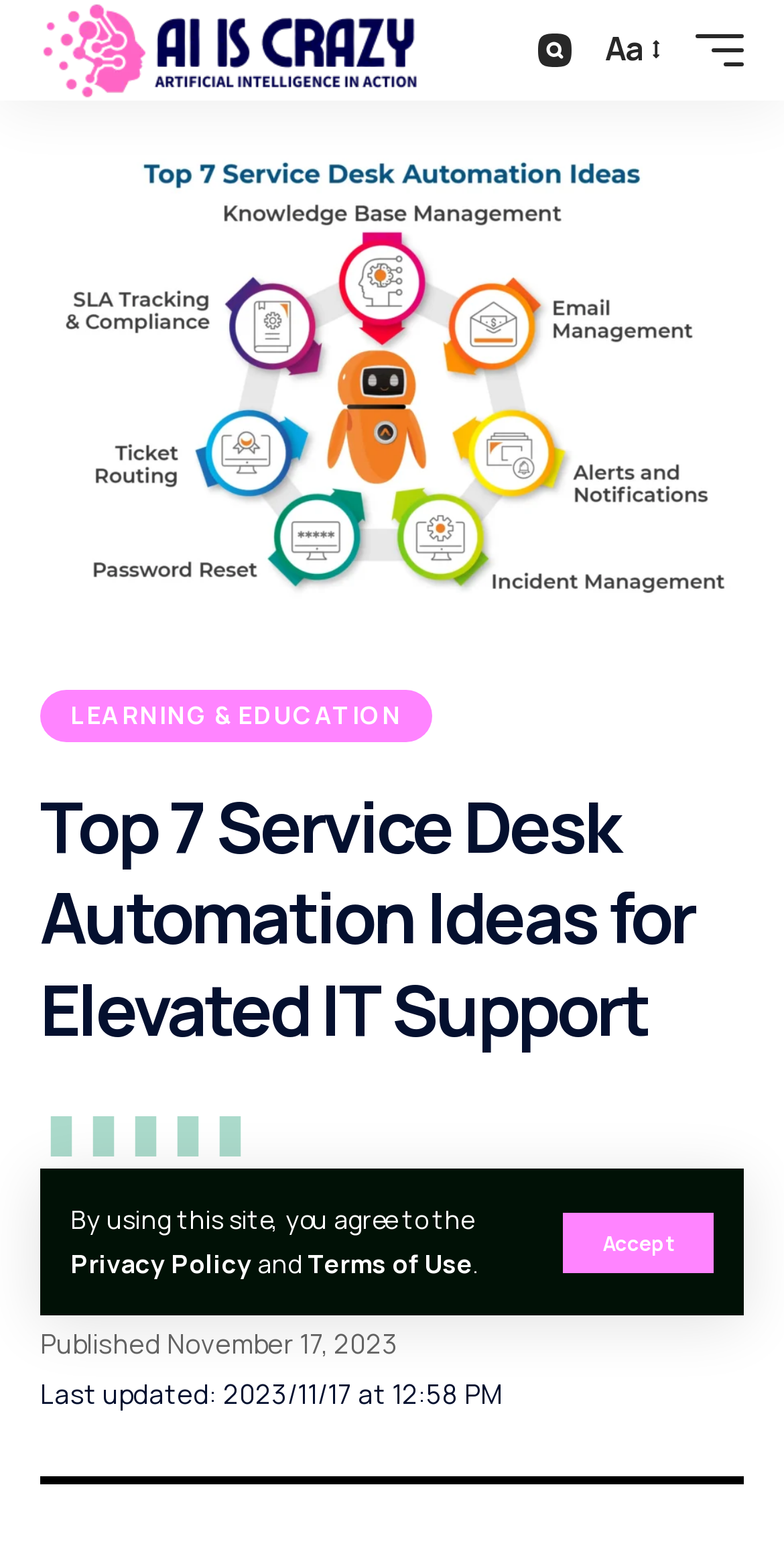Find and specify the bounding box coordinates that correspond to the clickable region for the instruction: "resize font".

[0.759, 0.015, 0.849, 0.05]